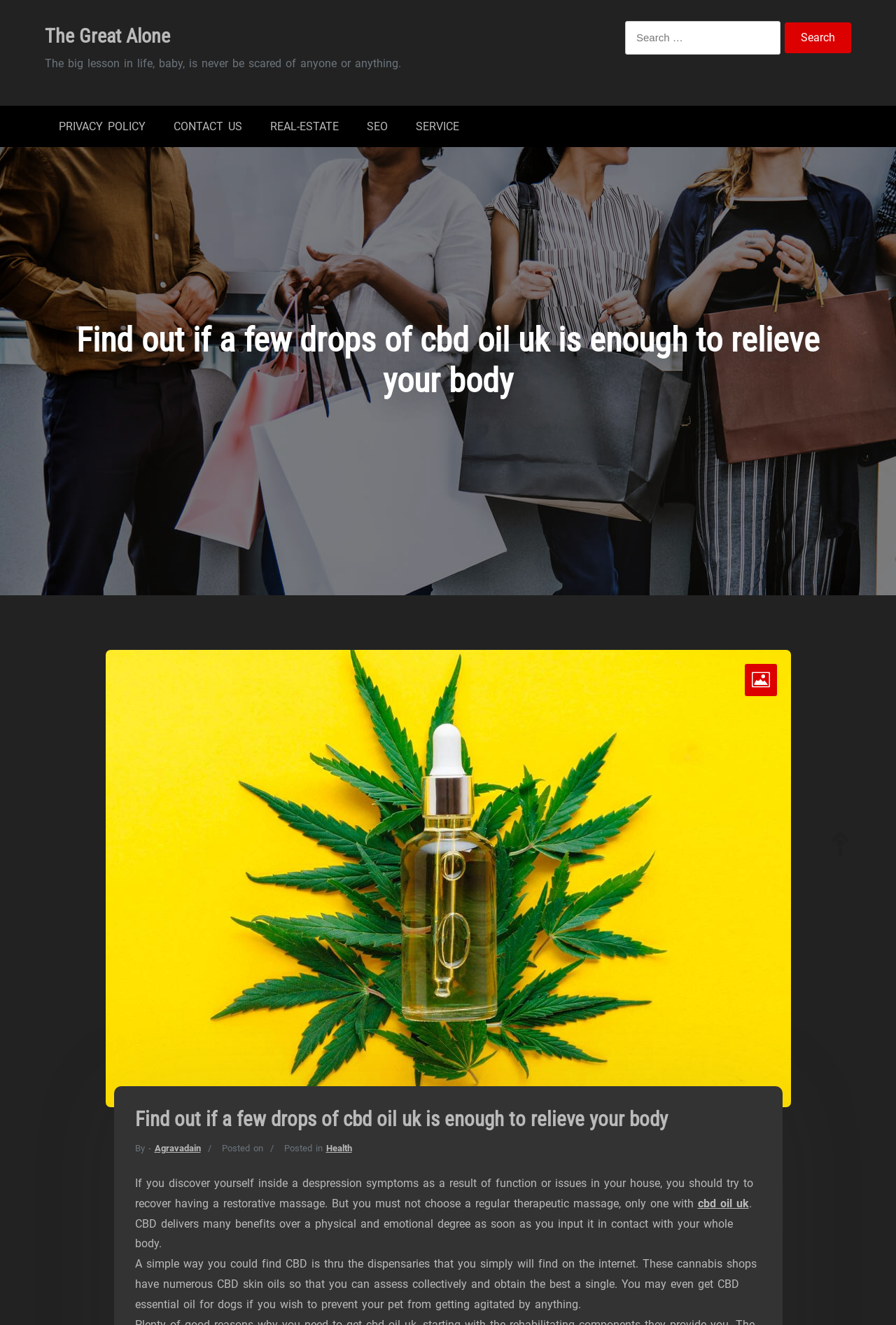What is the author's name?
Can you give a detailed and elaborate answer to the question?

The author's name is mentioned in the article's metadata, which is displayed in a table layout. The table contains information such as the author's name, 'Agravadain', and the date the article was posted.